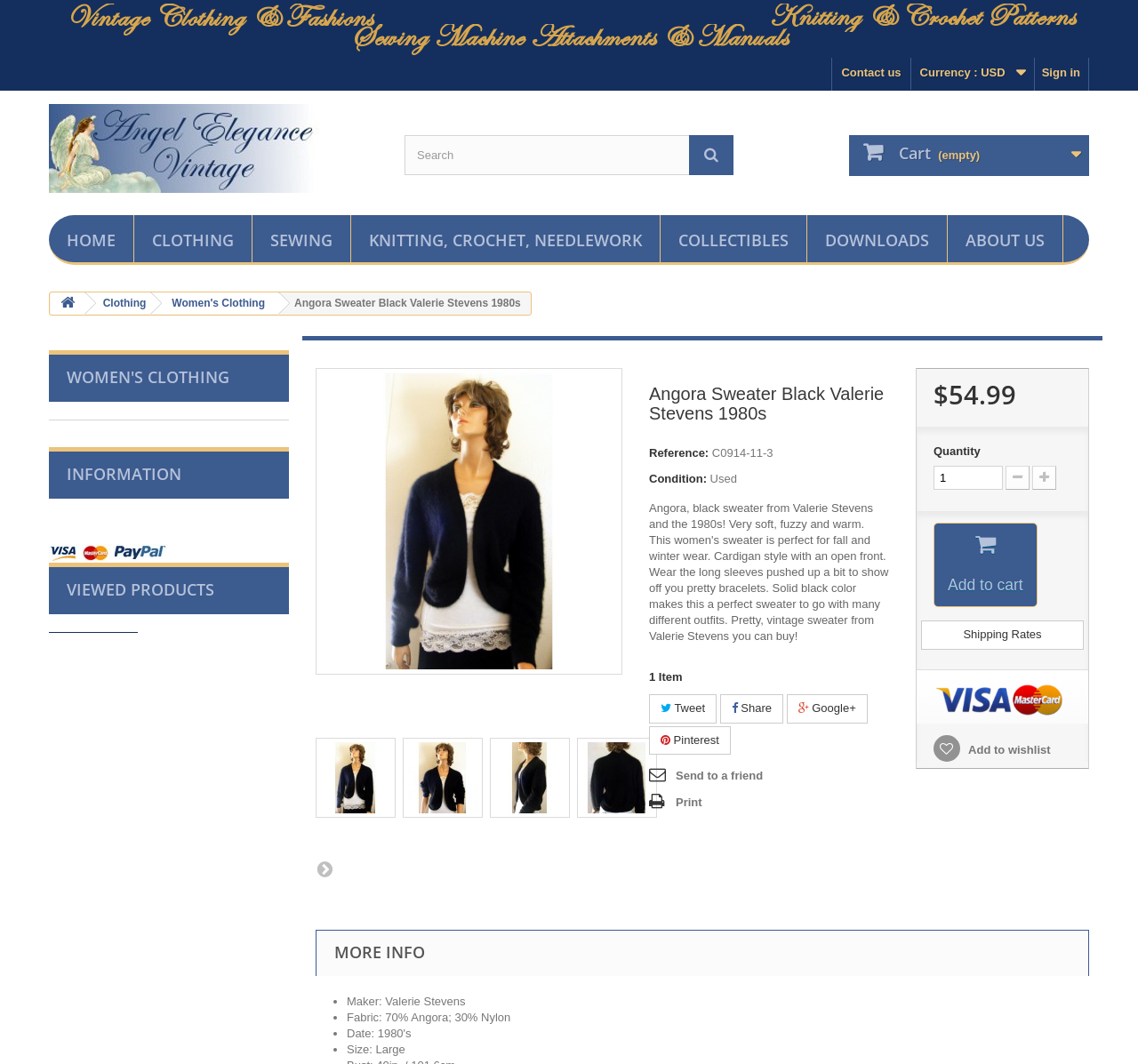What is the type of clothing being sold?
Based on the image content, provide your answer in one word or a short phrase.

Sweater